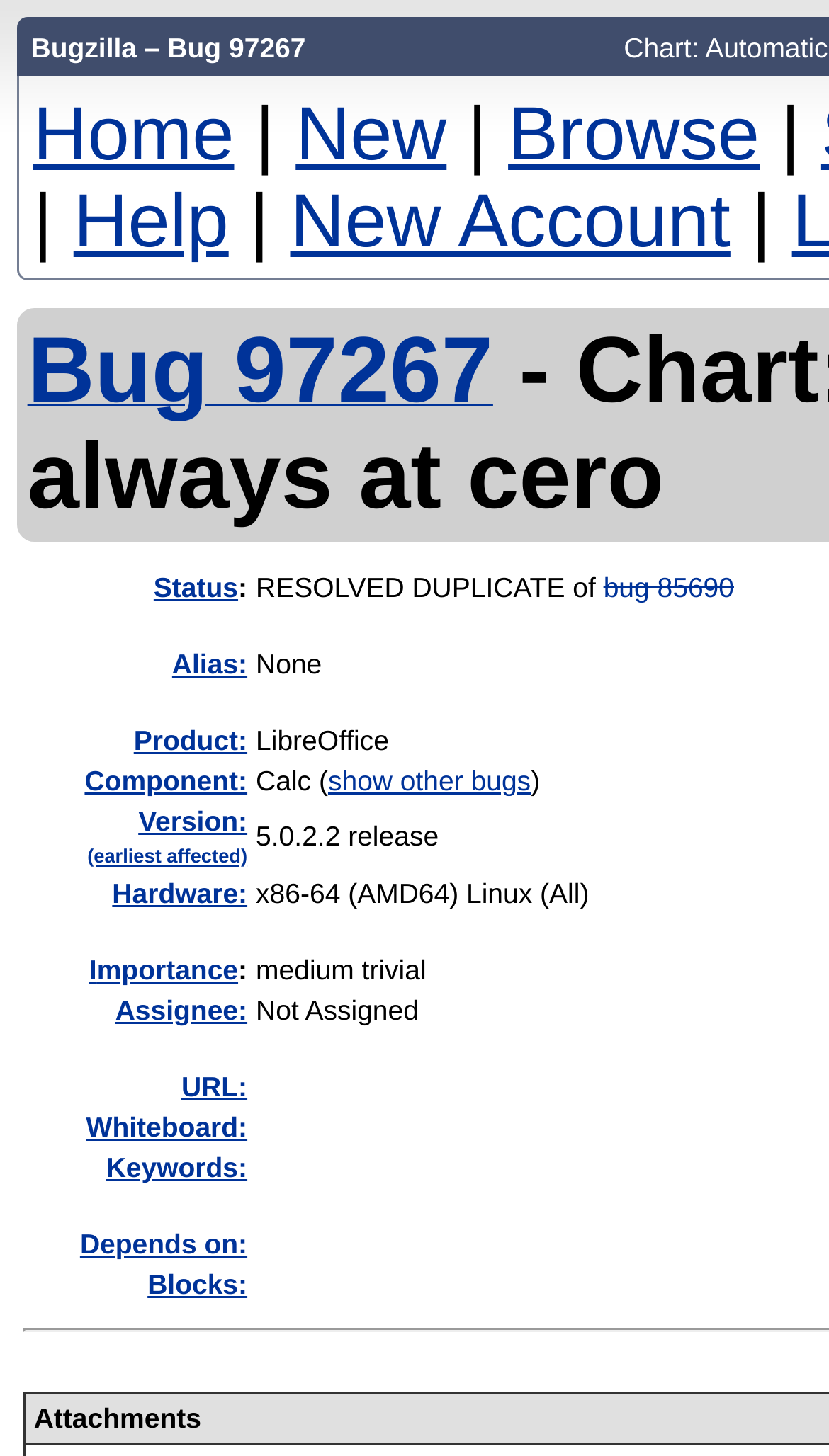How many fields are available to describe the bug?
We need a detailed and exhaustive answer to the question. Please elaborate.

There are 12 rowheaders available to describe the bug, which include 'Status:', 'Alias:', 'Product:', 'Component:', 'Version: (earliest affected)', 'Hardware:', 'Importance:', 'Assignee:', 'URL:', 'Whiteboard:', 'Keywords:', and 'Depends on:'. These fields provide a detailed description of the bug.